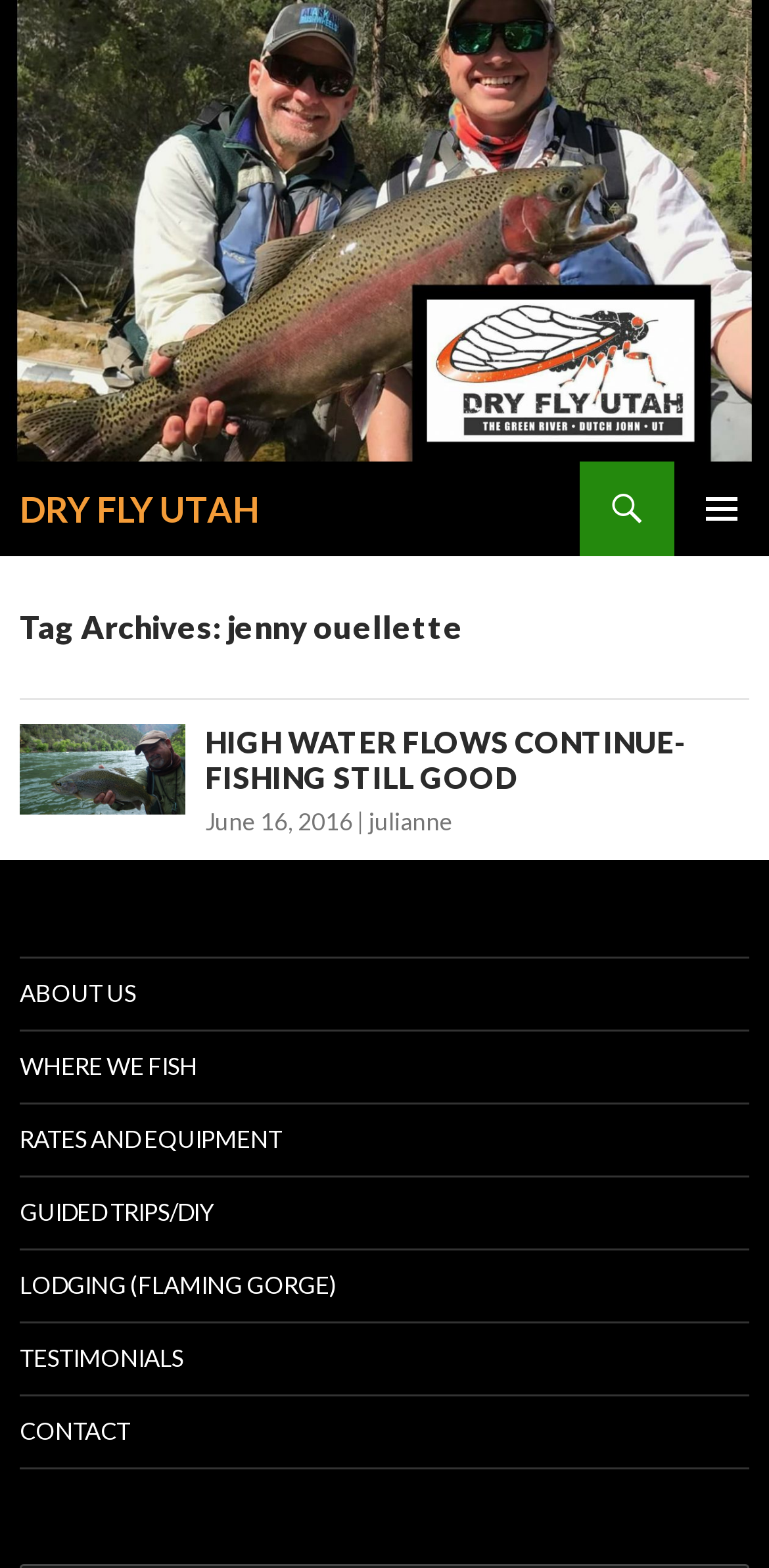What is the title of the latest article?
Answer the question using a single word or phrase, according to the image.

HIGH WATER FLOWS CONTINUE- FISHING STILL GOOD